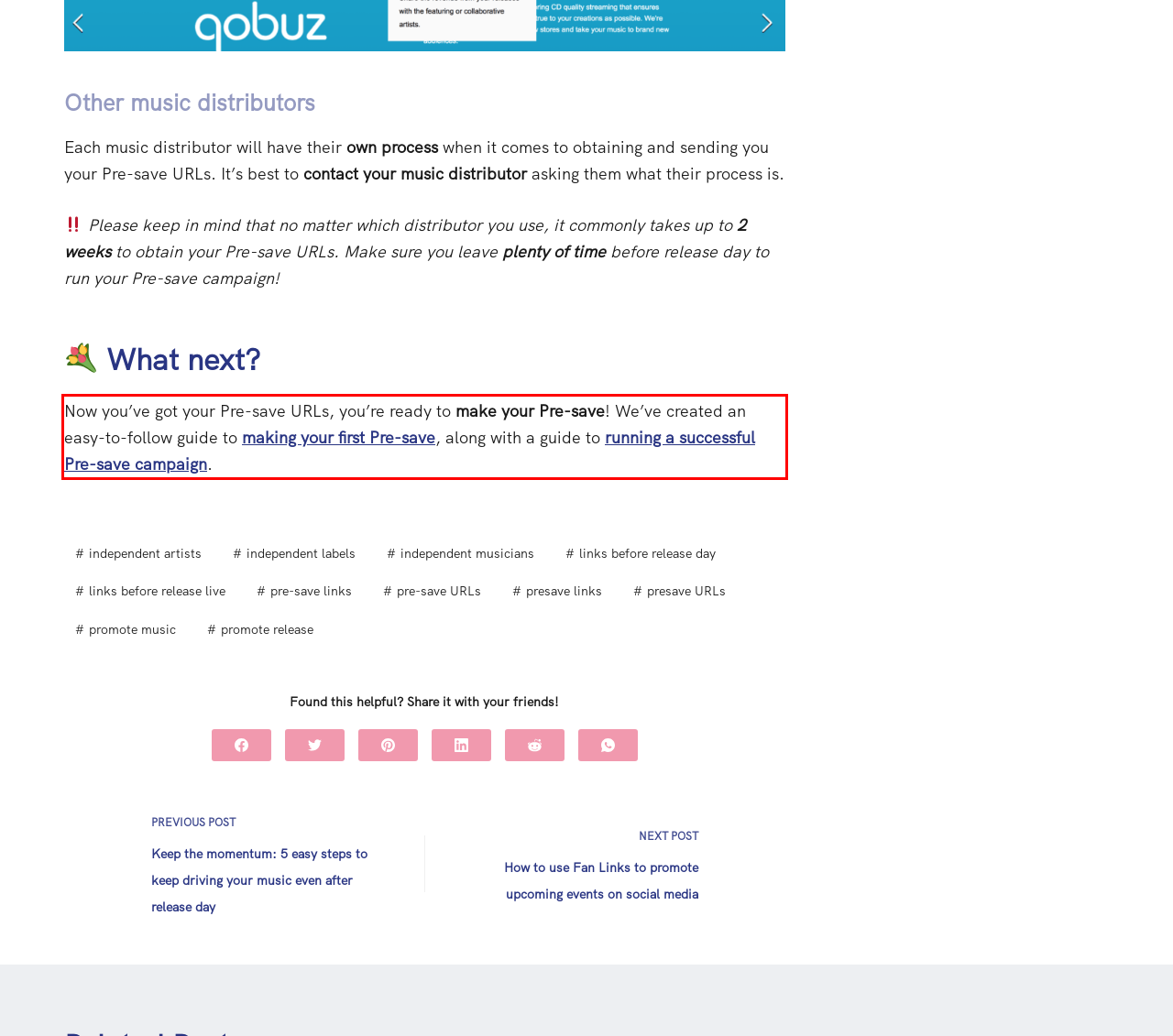Please examine the webpage screenshot and extract the text within the red bounding box using OCR.

Now you’ve got your Pre-save URLs, you’re ready to make your Pre-save! We’ve created an easy-to-follow guide to making your first Pre-save, along with a guide to running a successful Pre-save campaign.